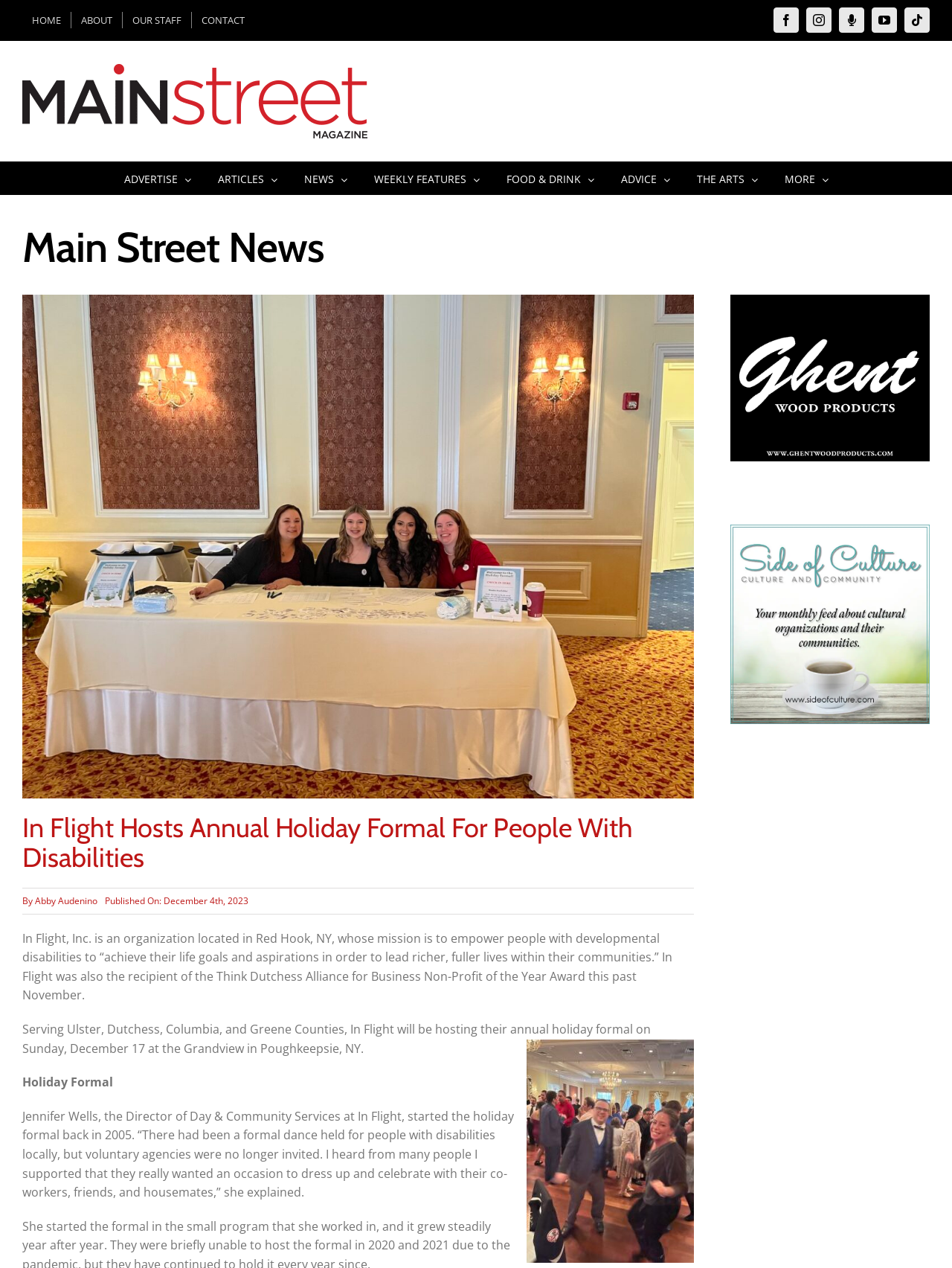Where is the holiday formal being held?
Please elaborate on the answer to the question with detailed information.

The answer can be found in the paragraph that starts with 'Serving Ulster, Dutchess, Columbia, and Greene Counties...' which mentions that the holiday formal is being held at the Grandview in Poughkeepsie, NY.